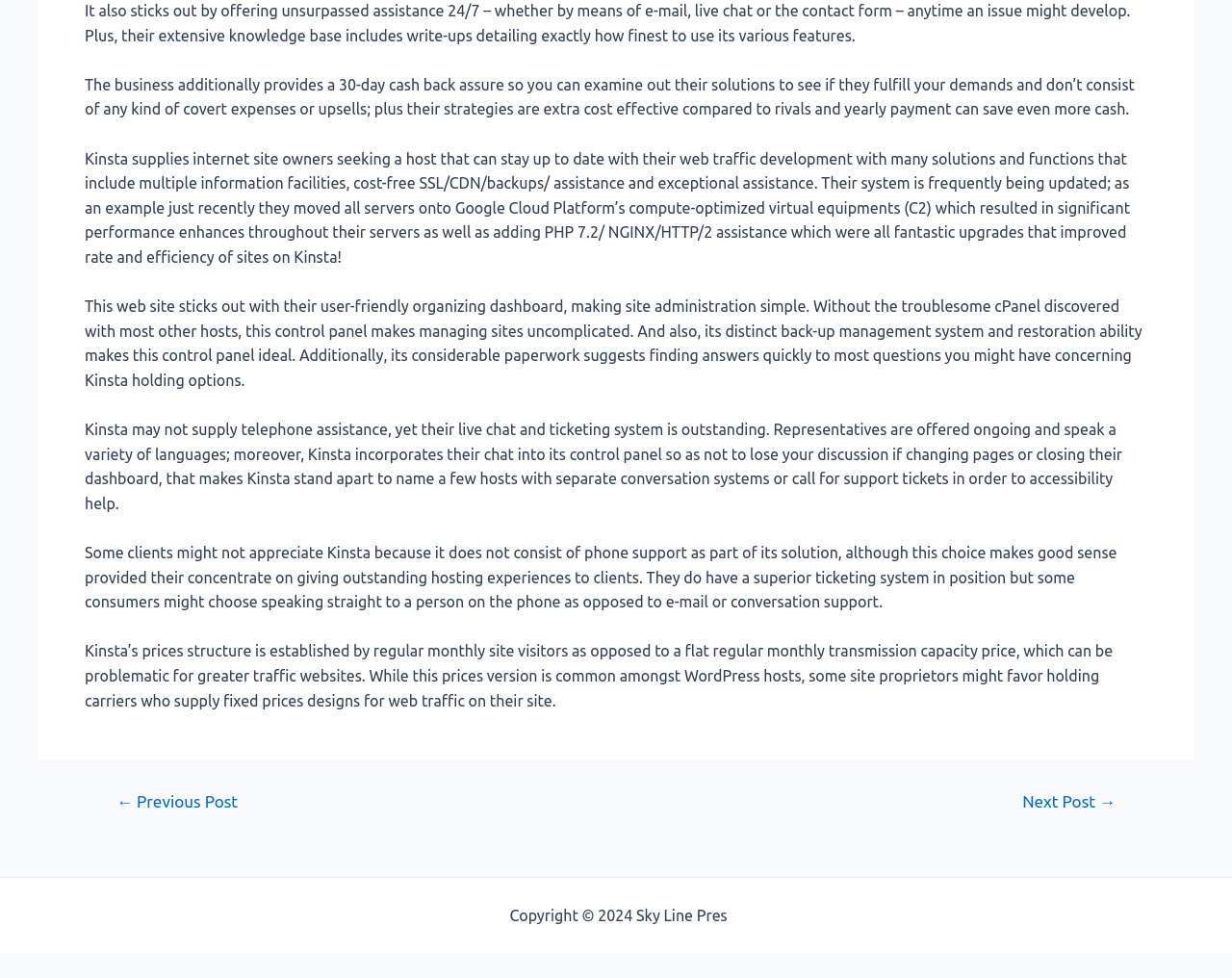What is unique about Kinsta's backup management system?
Please look at the screenshot and answer in one word or a short phrase.

Restoration ability